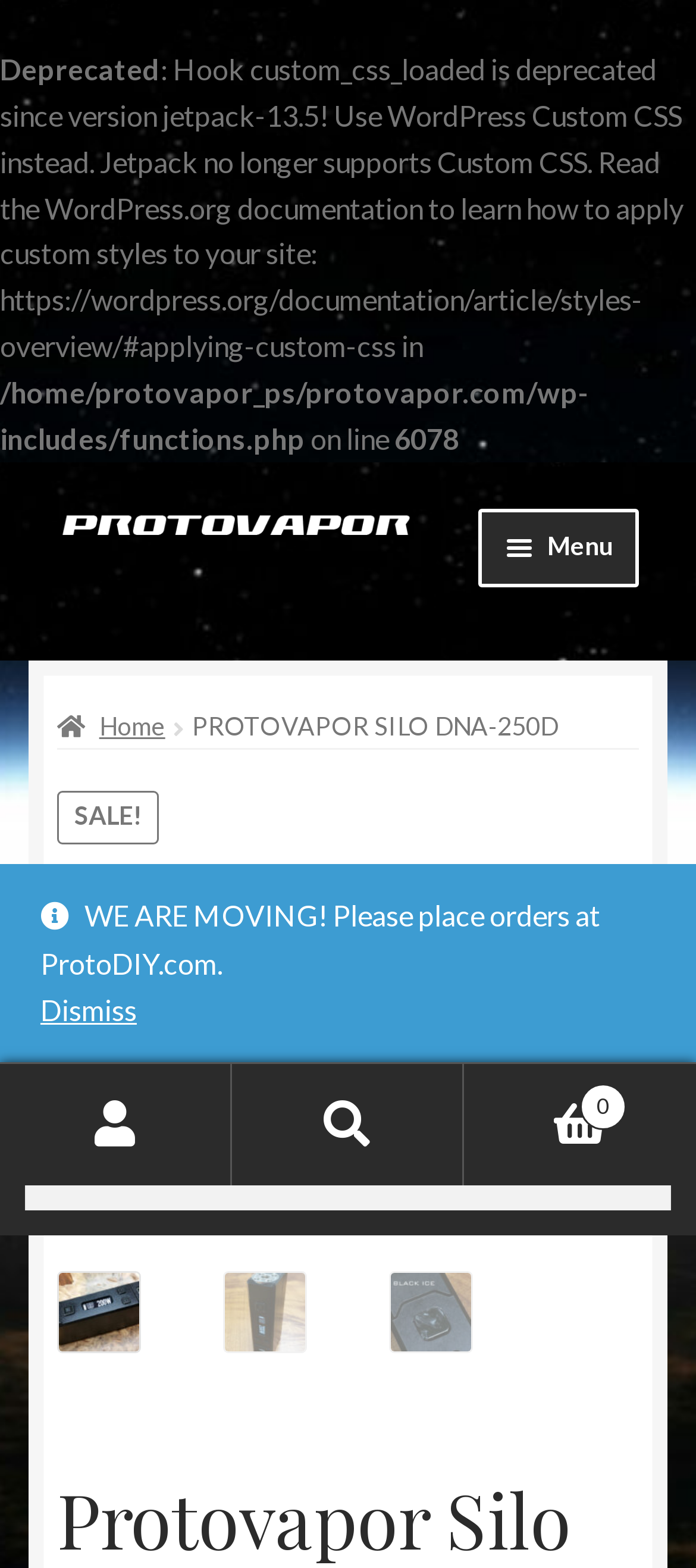How many items are in the cart?
Using the image as a reference, answer the question in detail.

I found the answer by looking at the cart icon in the top navigation bar, which says 'Cart 0'.